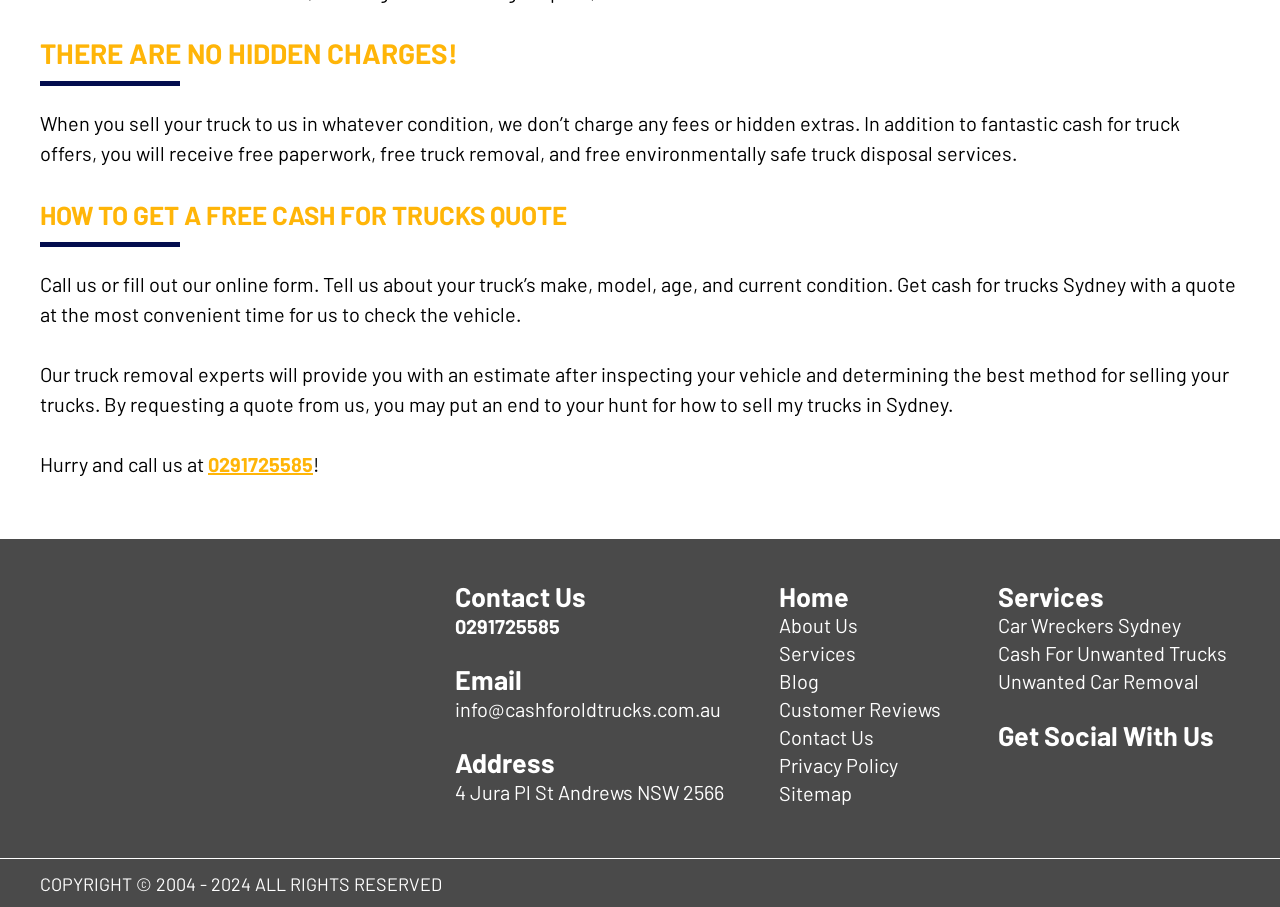Specify the bounding box coordinates of the area to click in order to execute this command: 'Send an email to inquire about selling a truck'. The coordinates should consist of four float numbers ranging from 0 to 1, and should be formatted as [left, top, right, bottom].

[0.355, 0.768, 0.563, 0.795]